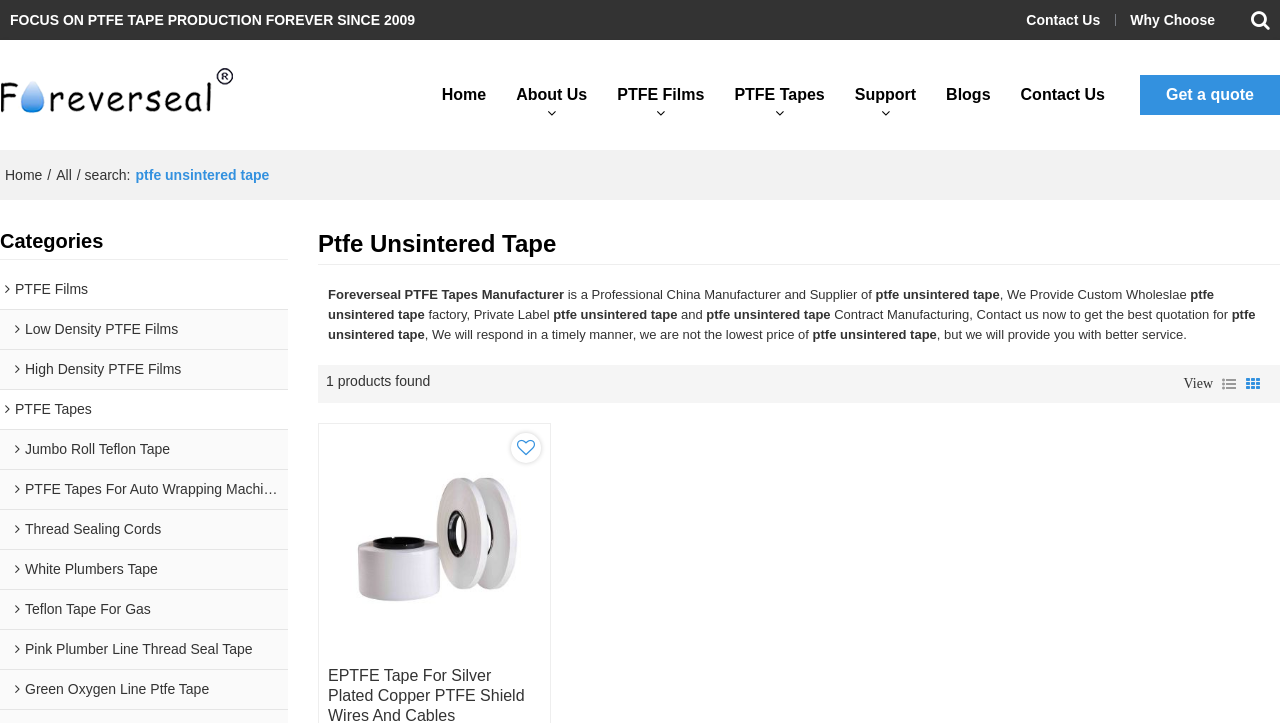Please identify the coordinates of the bounding box that should be clicked to fulfill this instruction: "Explore ePTFE tape for Silver Plated copper PTFE Shield wires and cables".

[0.256, 0.599, 0.423, 0.894]